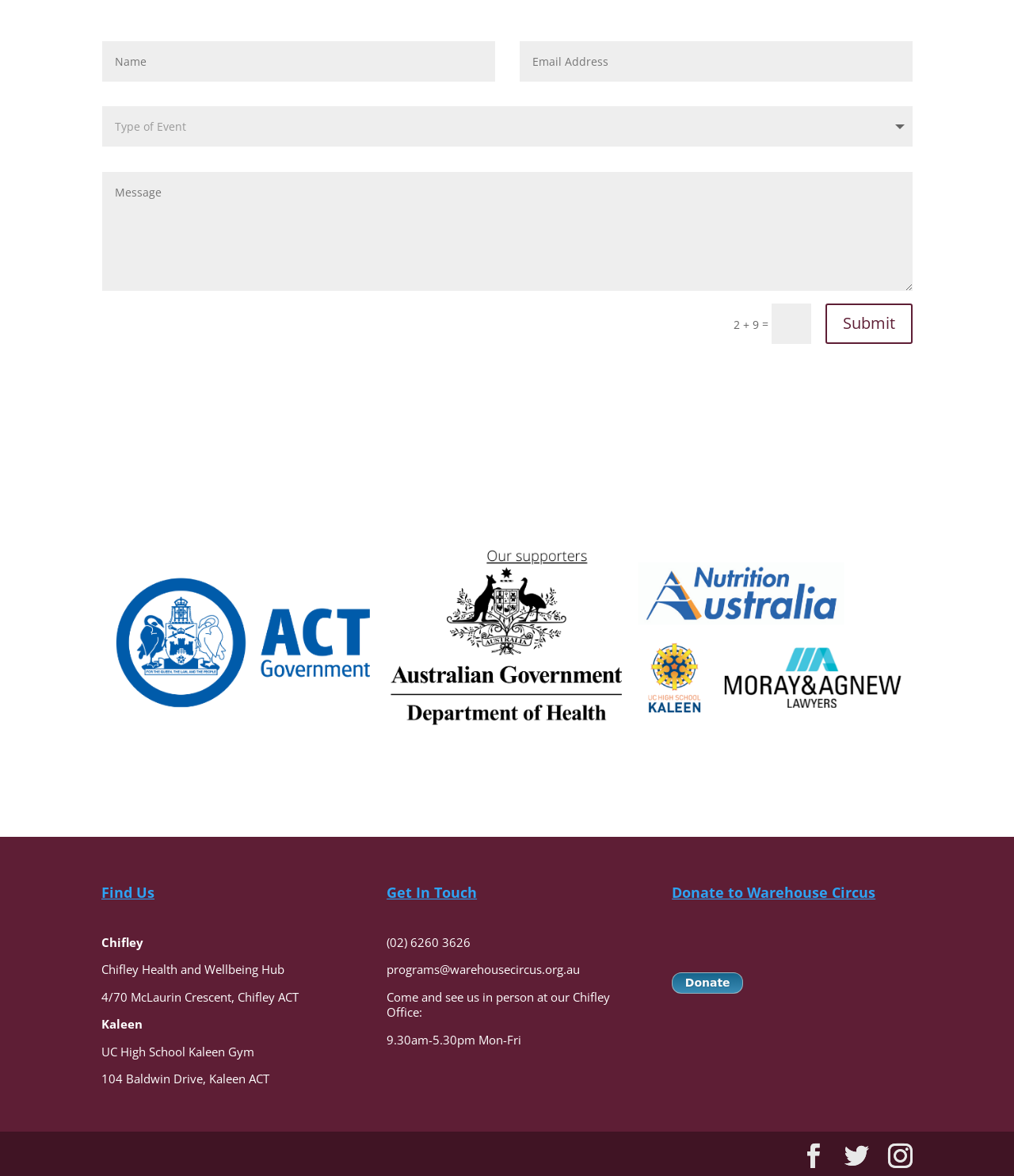From the webpage screenshot, identify the region described by name="et_pb_contact_email_0" placeholder="Email Address". Provide the bounding box coordinates as (top-left x, top-left y, bottom-right x, bottom-right y), with each value being a floating point number between 0 and 1.

[0.513, 0.035, 0.9, 0.069]